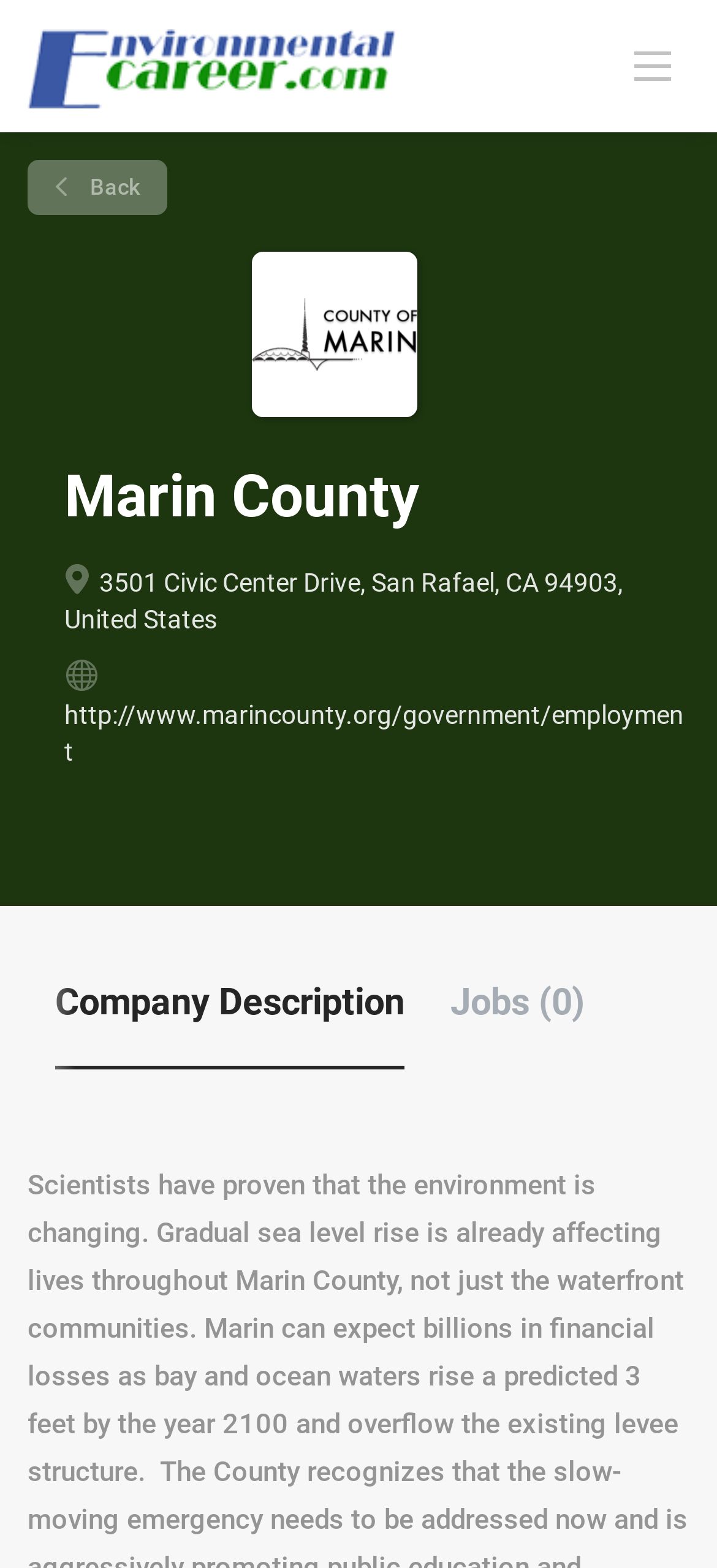Identify and provide the bounding box coordinates of the UI element described: "Company Description". The coordinates should be formatted as [left, top, right, bottom], with each number being a float between 0 and 1.

[0.077, 0.622, 0.564, 0.682]